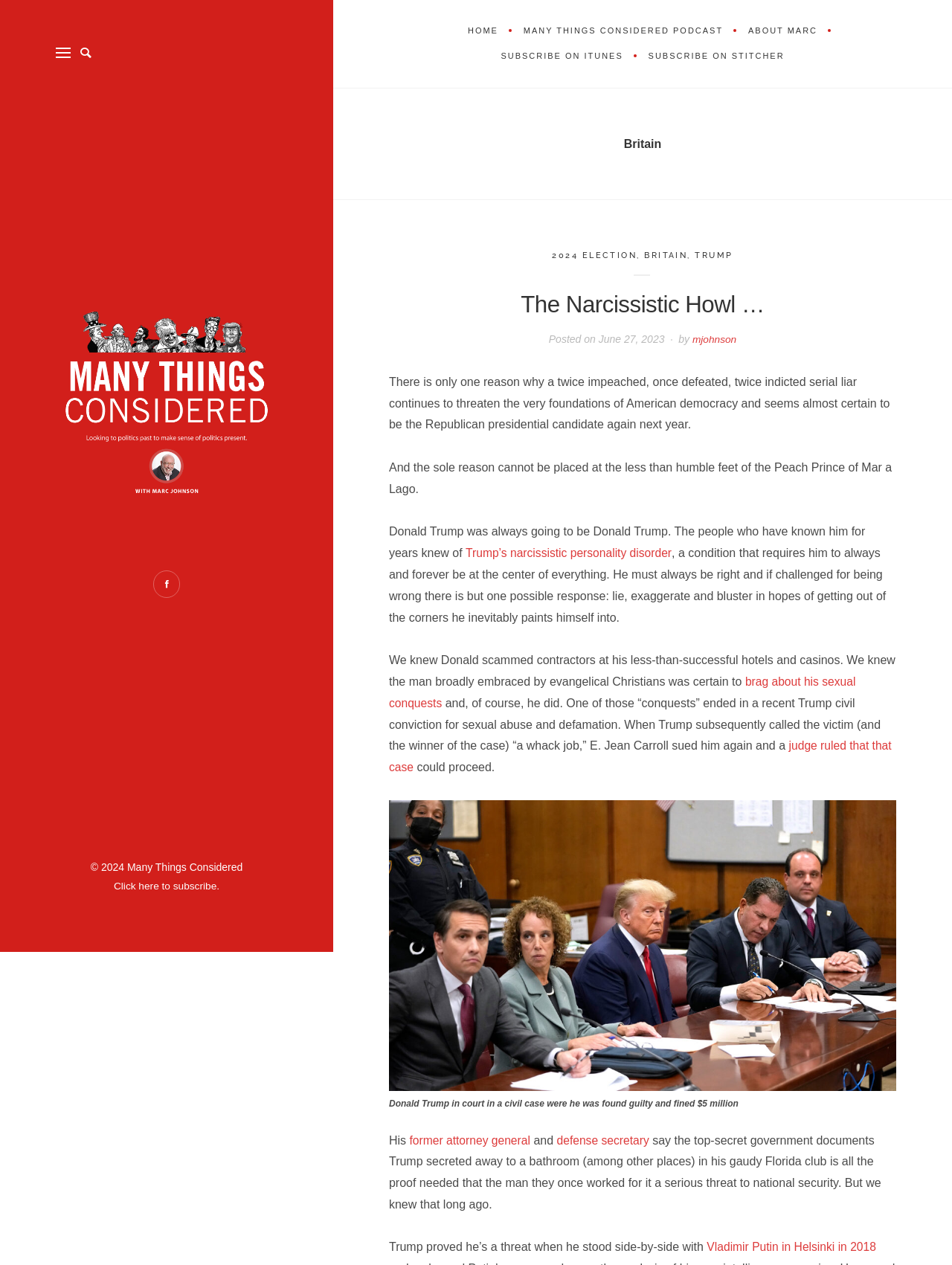Illustrate the webpage's structure and main components comprehensively.

The webpage is about Britain and Many Things Considered, with a focus on Donald Trump. At the top left, there is a search bar with a magnifying glass icon and a button. Next to it is a link to "Many Things Considered" with an image. Below this, there is a section with links to "HOME", "MANY THINGS CONSIDERED PODCAST", "ABOUT MARC", and "SUBSCRIBE ON ITUNES" and "STITCHER".

The main content area is divided into two sections. The top section has a heading "Britain" and a list of links to topics such as "2024 ELECTION", "BRITAIN", and "TRUMP". Below this, there is a heading "The Narcissistic Howl …" with a link to the same title.

The main article starts below this, discussing Donald Trump's narcissistic personality disorder and his behavior. The article is divided into several paragraphs, with links to specific topics such as "Trump’s narcissistic personality disorder" and "brag about his sexual conquests". There are also references to Trump's civil conviction for sexual abuse and defamation, and a judge's ruling that a case against him can proceed.

At the bottom of the article, there is a figure with a caption describing a photo of Donald Trump in court in a civil case where he was found guilty and fined $5 million. The article concludes with a discussion of Trump's threat to national security, citing his behavior with top-secret government documents and his meeting with Vladimir Putin in Helsinki in 2018.